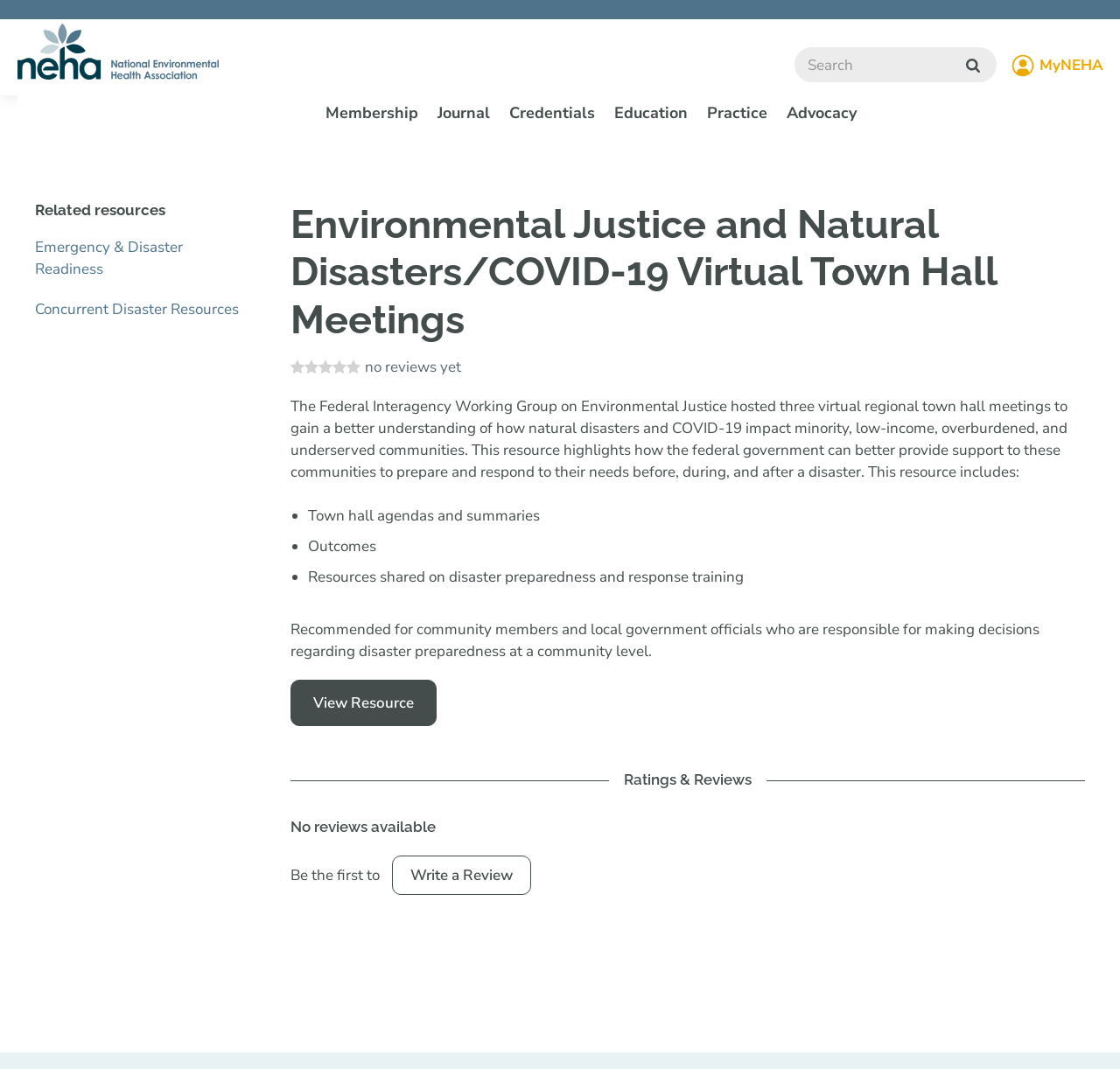Provide your answer in a single word or phrase: 
What is the name of the organization?

NEHA